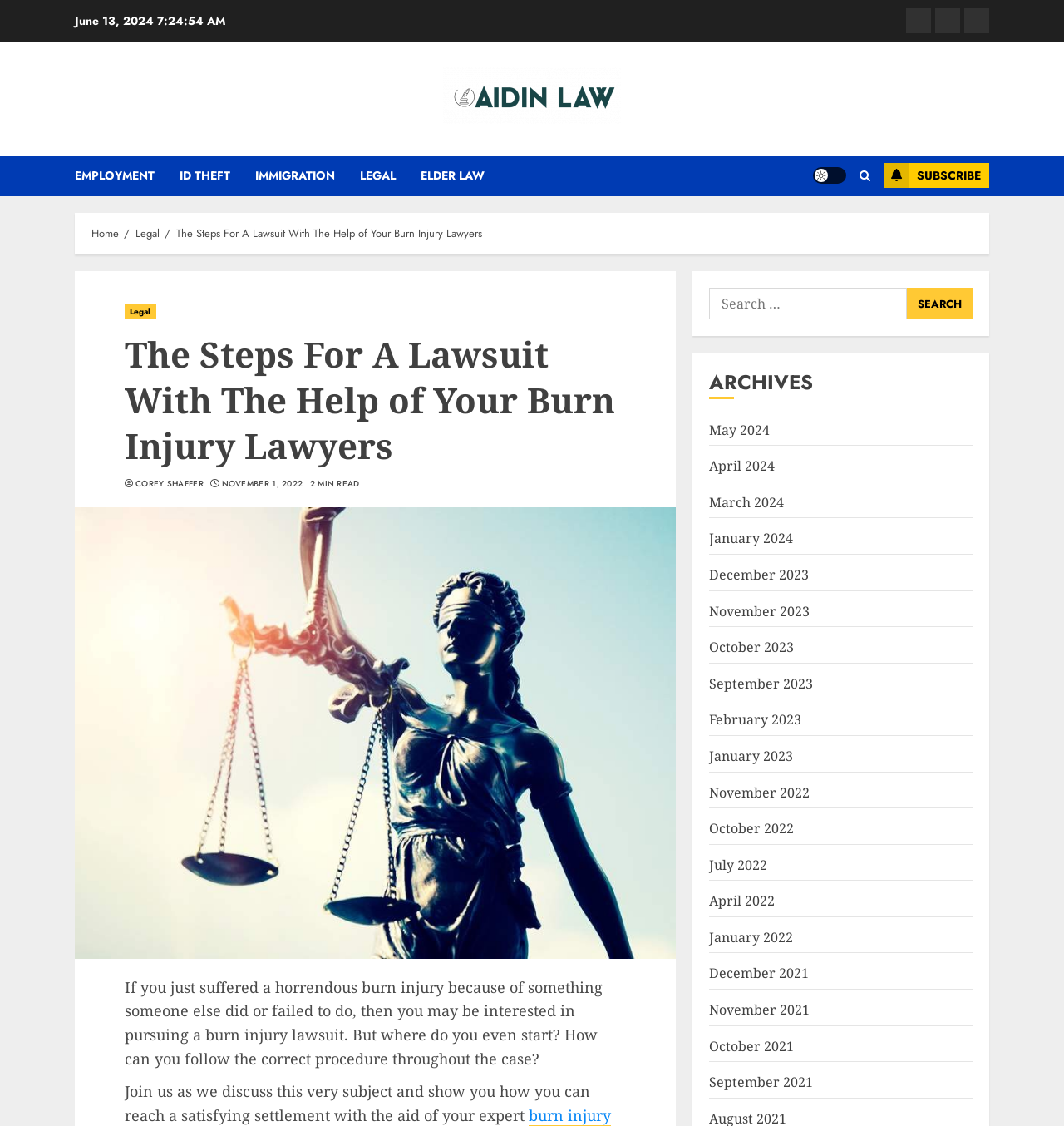Refer to the element description Home and identify the corresponding bounding box in the screenshot. Format the coordinates as (top-left x, top-left y, bottom-right x, bottom-right y) with values in the range of 0 to 1.

[0.086, 0.2, 0.112, 0.215]